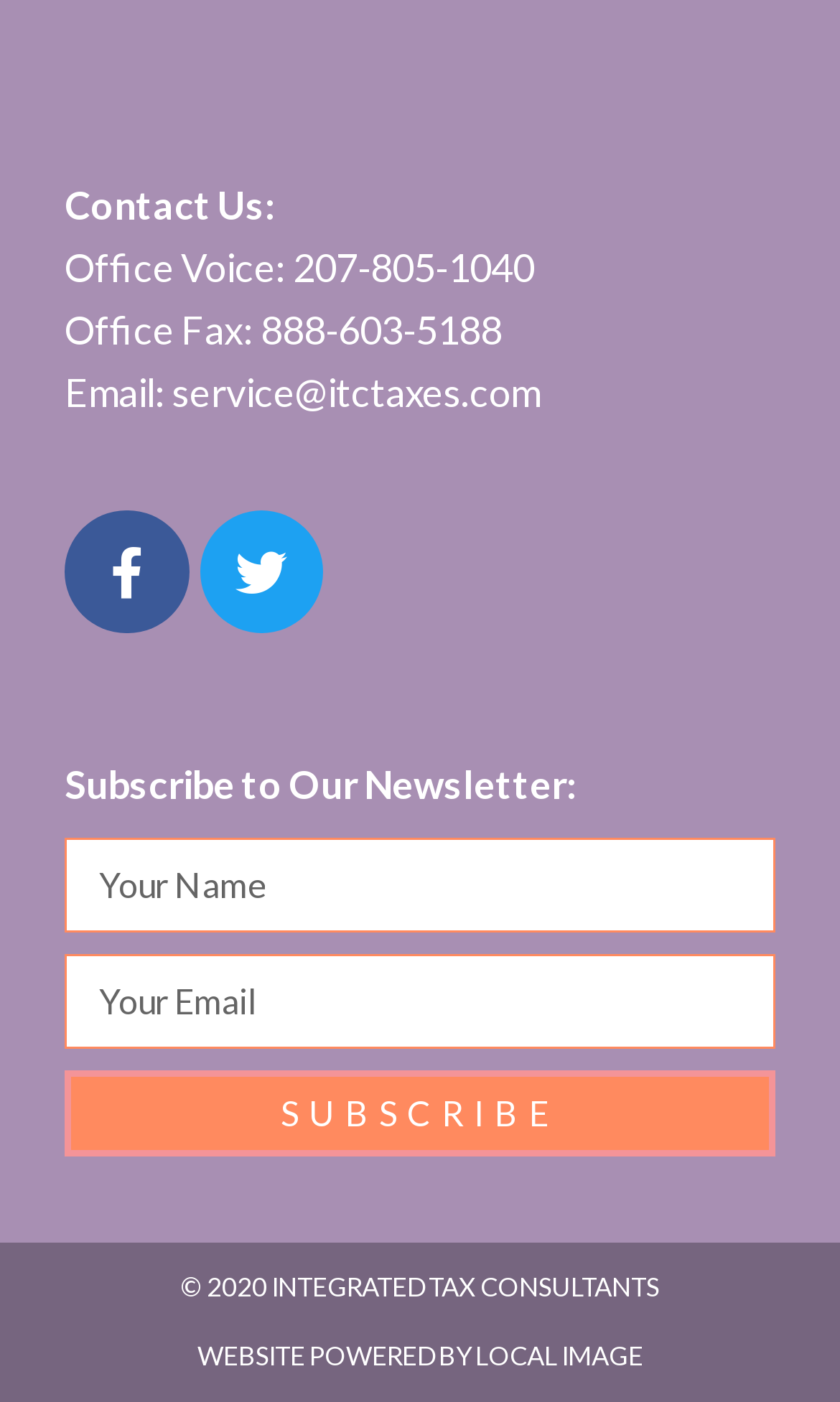What is the copyright year of the website?
Answer with a single word or phrase by referring to the visual content.

2020